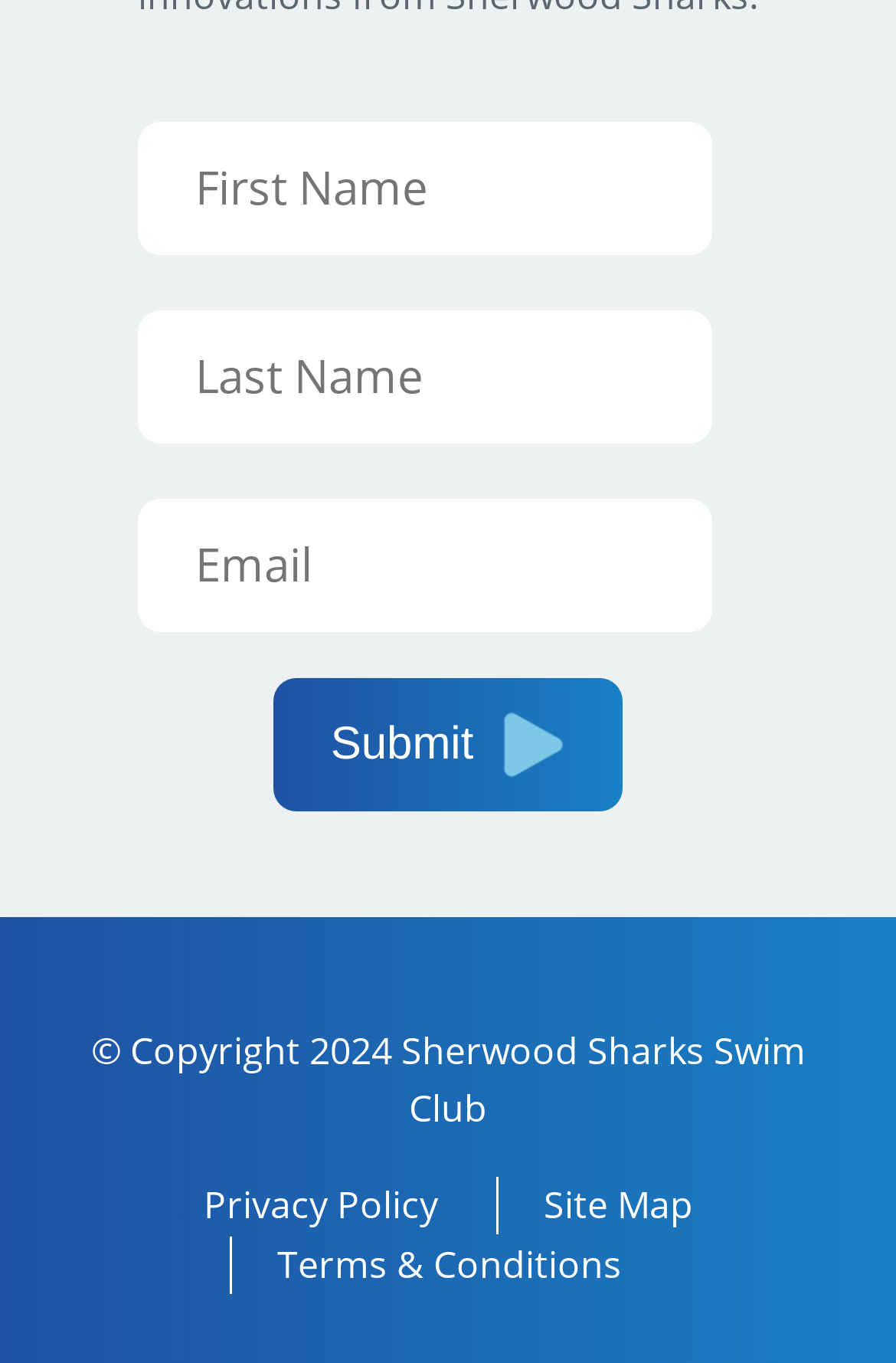Respond to the following query with just one word or a short phrase: 
What is the copyright year mentioned at the bottom?

2024